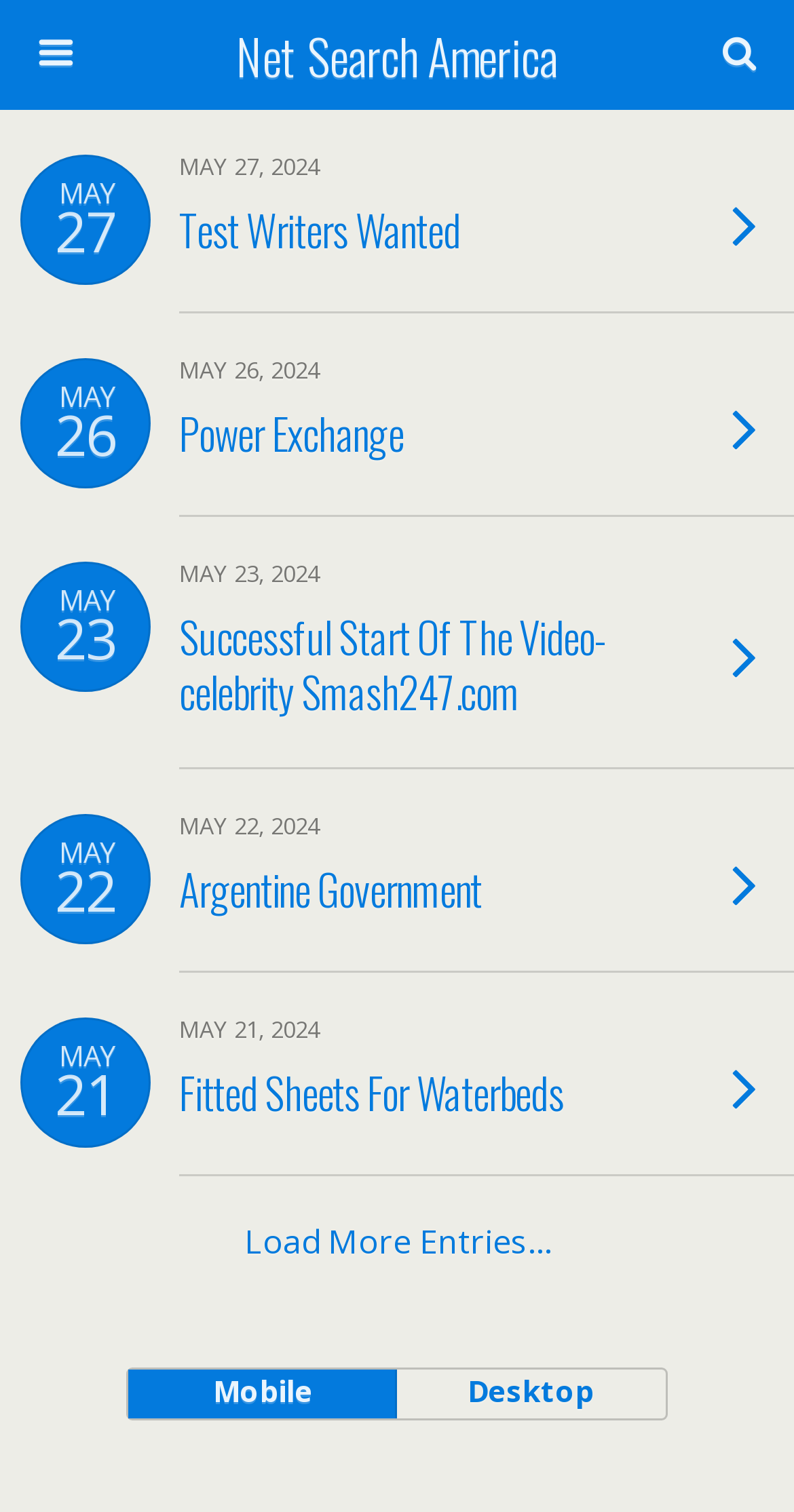Respond with a single word or phrase:
What options are available for viewing the webpage?

Mobile and Desktop